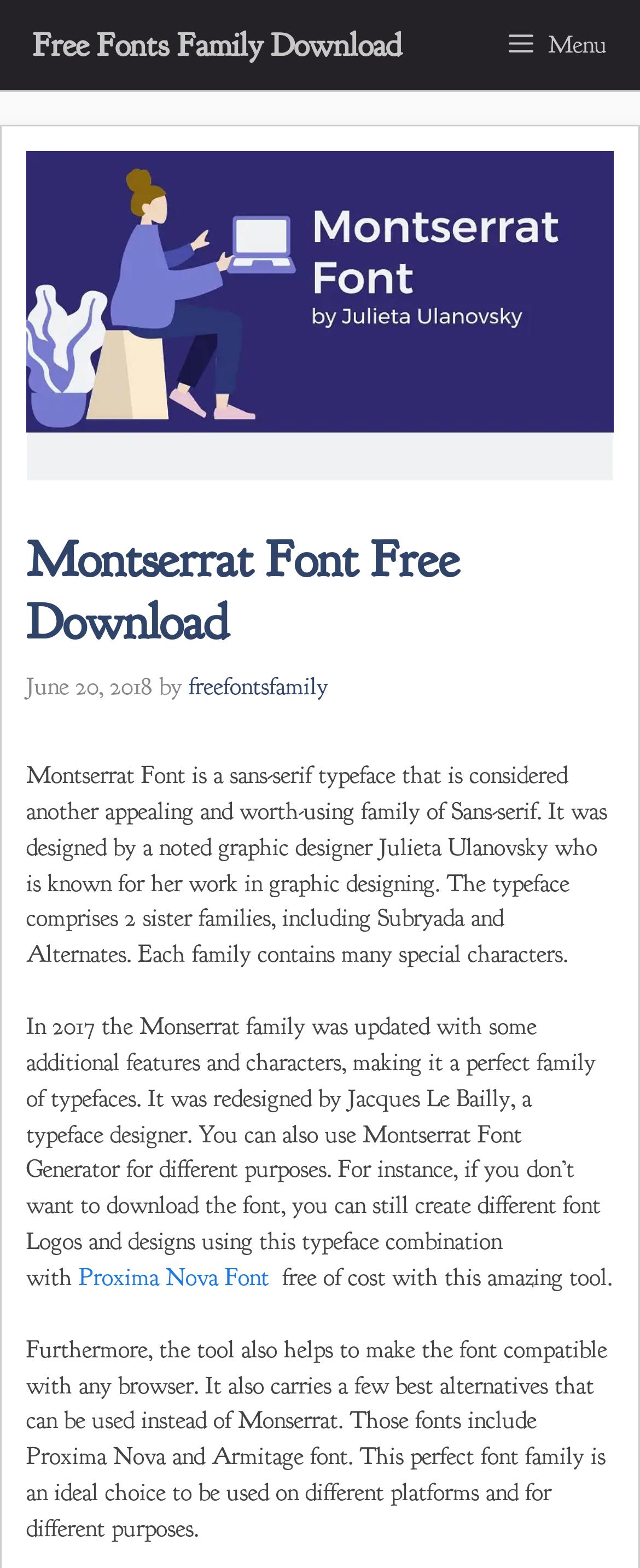Can you extract the primary headline text from the webpage?

Montserrat Font Free Download